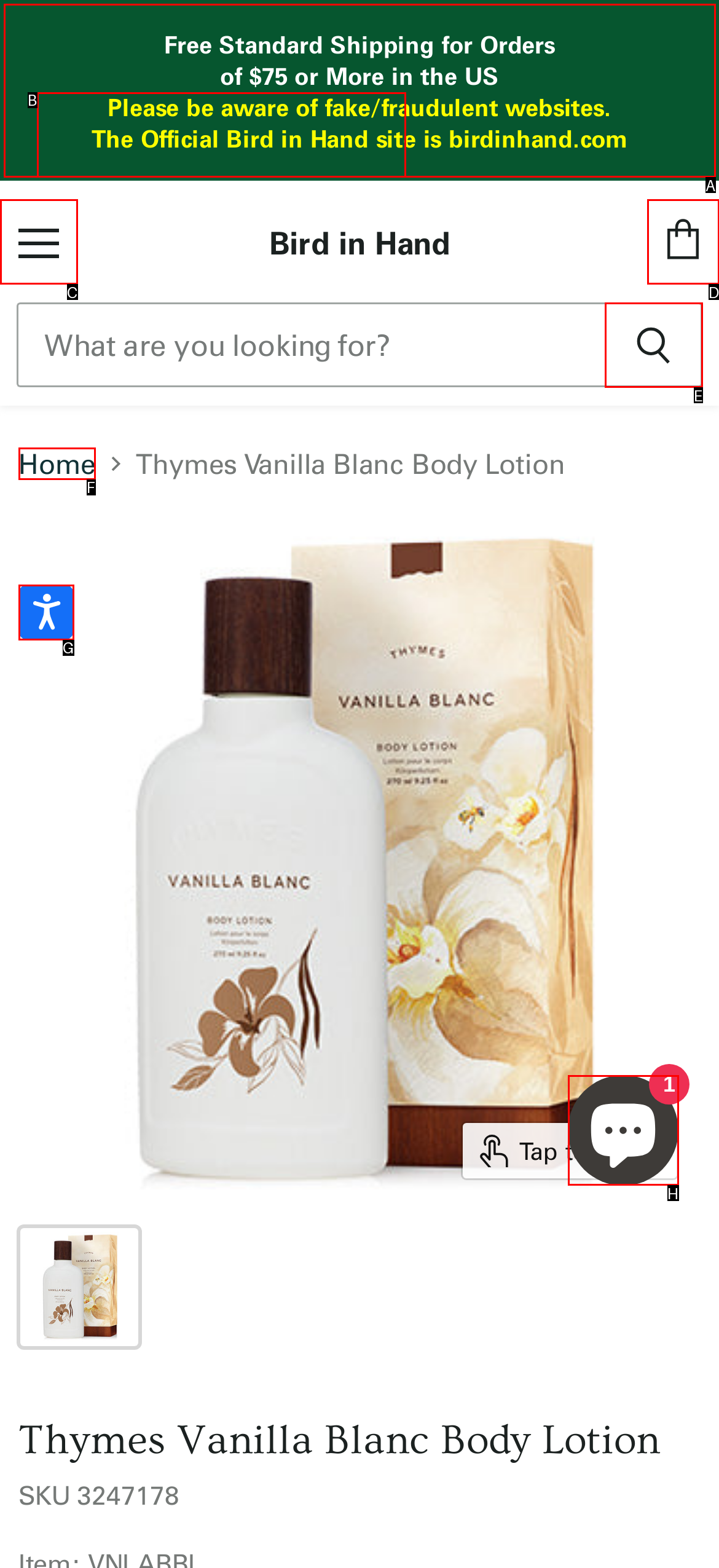Choose the correct UI element to click for this task: Chat with online store support Answer using the letter from the given choices.

H